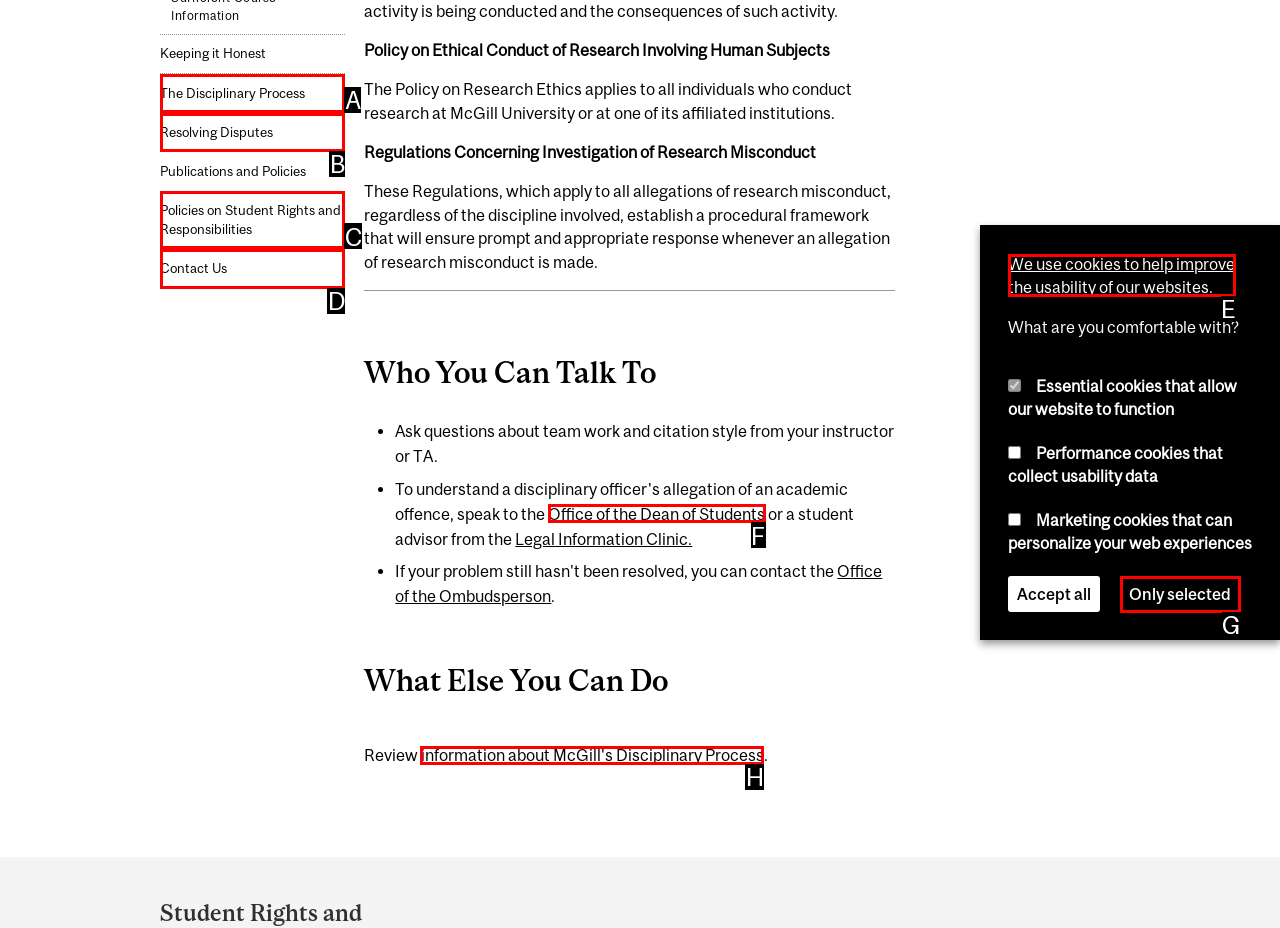Determine which option matches the description: Only selected. Answer using the letter of the option.

G